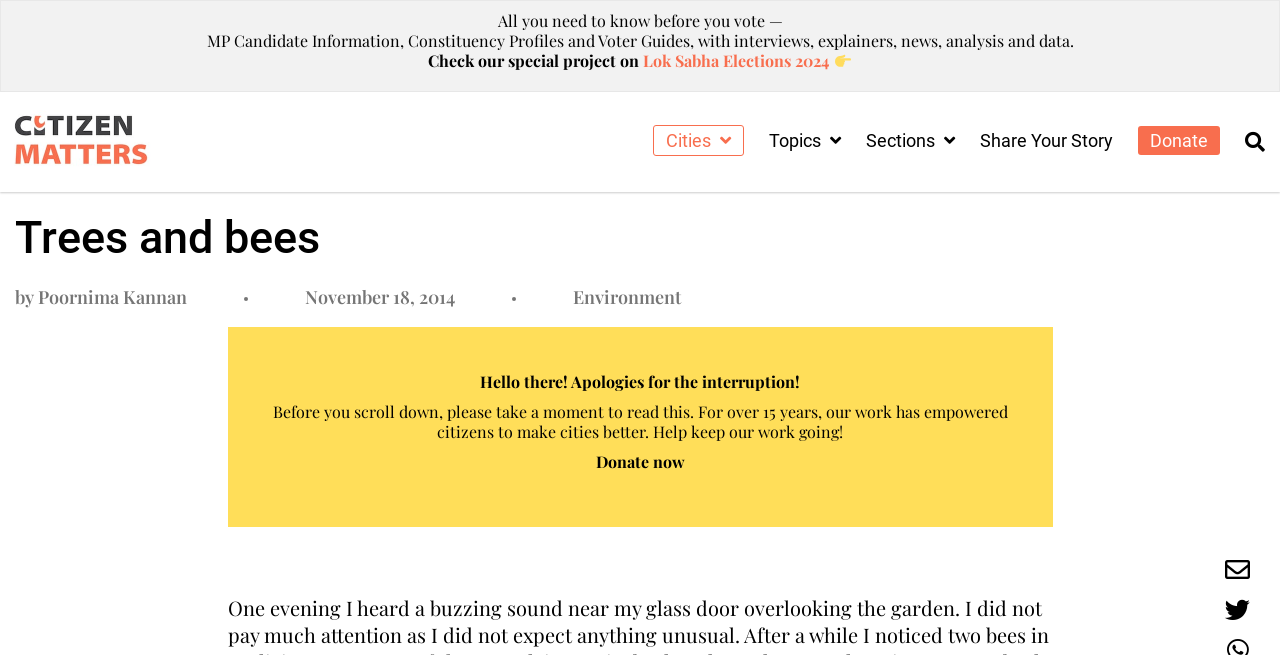What is the name of the website?
Using the picture, provide a one-word or short phrase answer.

Citizen Matters